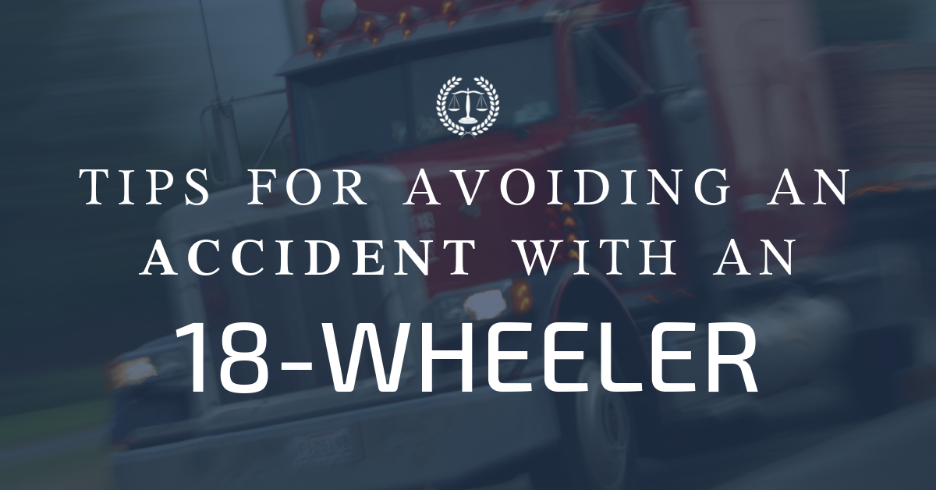Offer a detailed explanation of the image.

The image features a striking graphic emphasizing "TIPS FOR AVOIDING AN ACCIDENT WITH AN 18-WHEELER." The background depicts a blurred motion of a large semi-truck, highlighting the speed and presence of these vehicles on the road. The text is prominently displayed in bold white lettering, ensuring clarity and visibility against the darker hues of the truck image. Accompanying the title is a symbol of scales, reinforcing the theme of safety and legal considerations related to road usage. This visual aims to raise awareness and provide essential tips for preventing collisions with large trucks, especially during high-traffic periods.